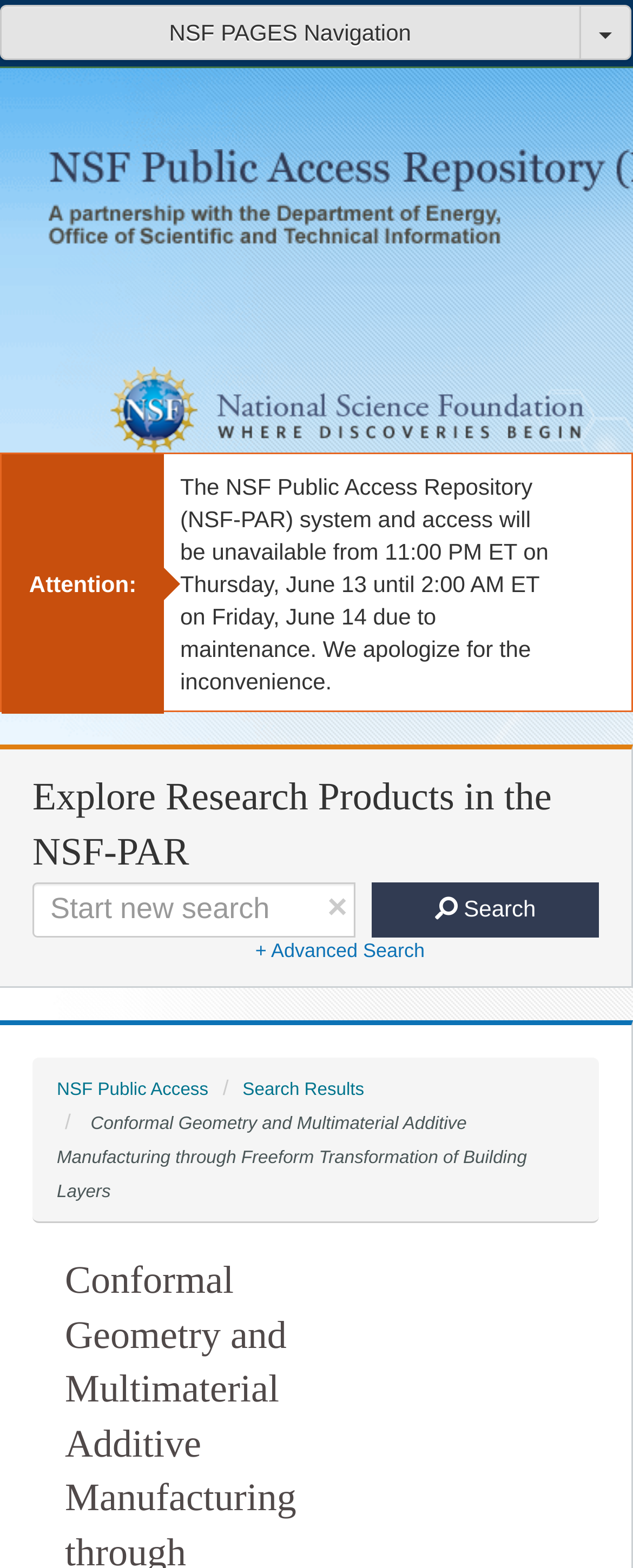What is the title of the journal article?
Based on the visual, give a brief answer using one word or a short phrase.

Conformal Geometry and Multimaterial Additive Manufacturing